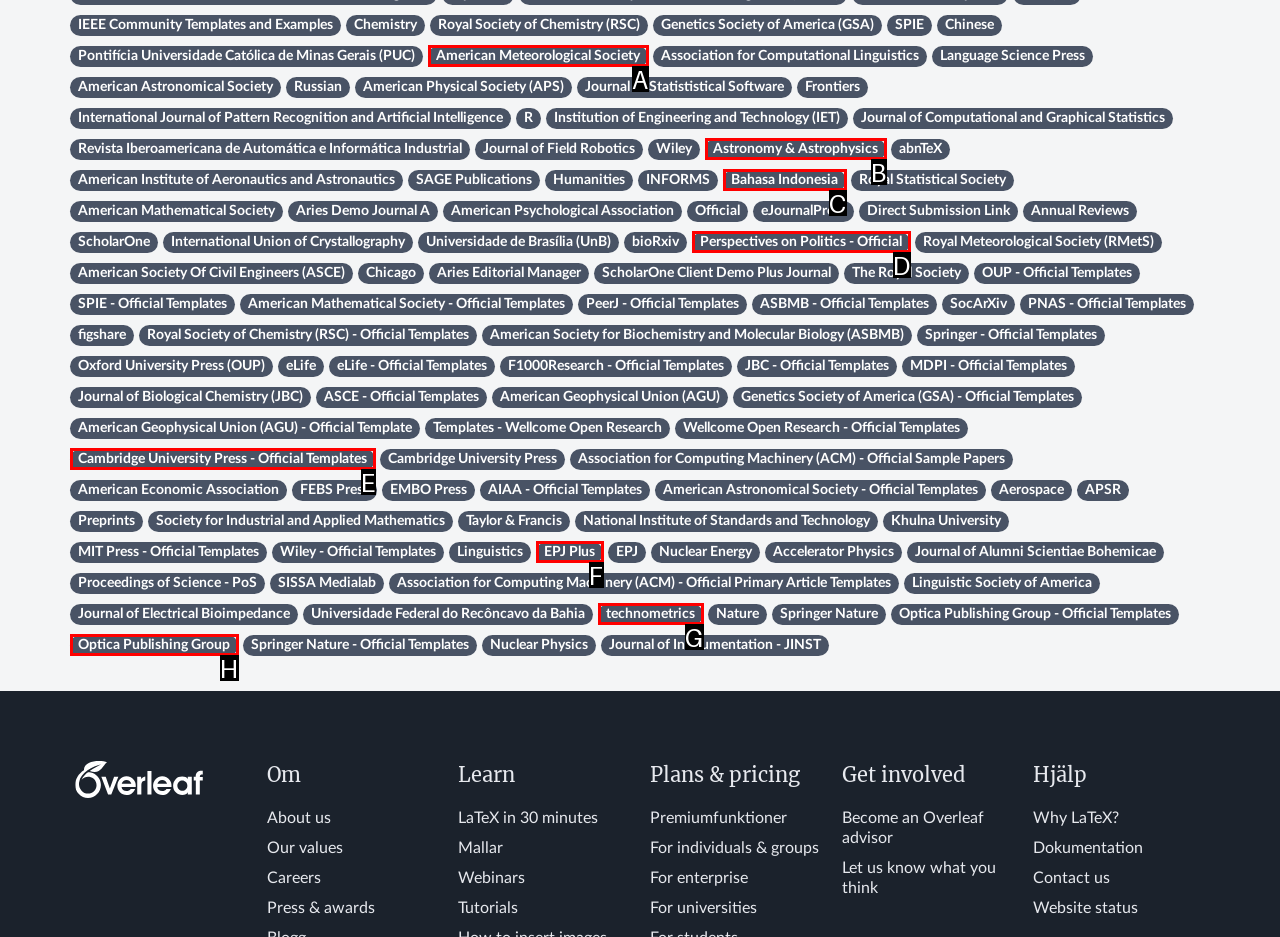From the given choices, identify the element that matches: Perspectives on Politics - Official
Answer with the letter of the selected option.

D